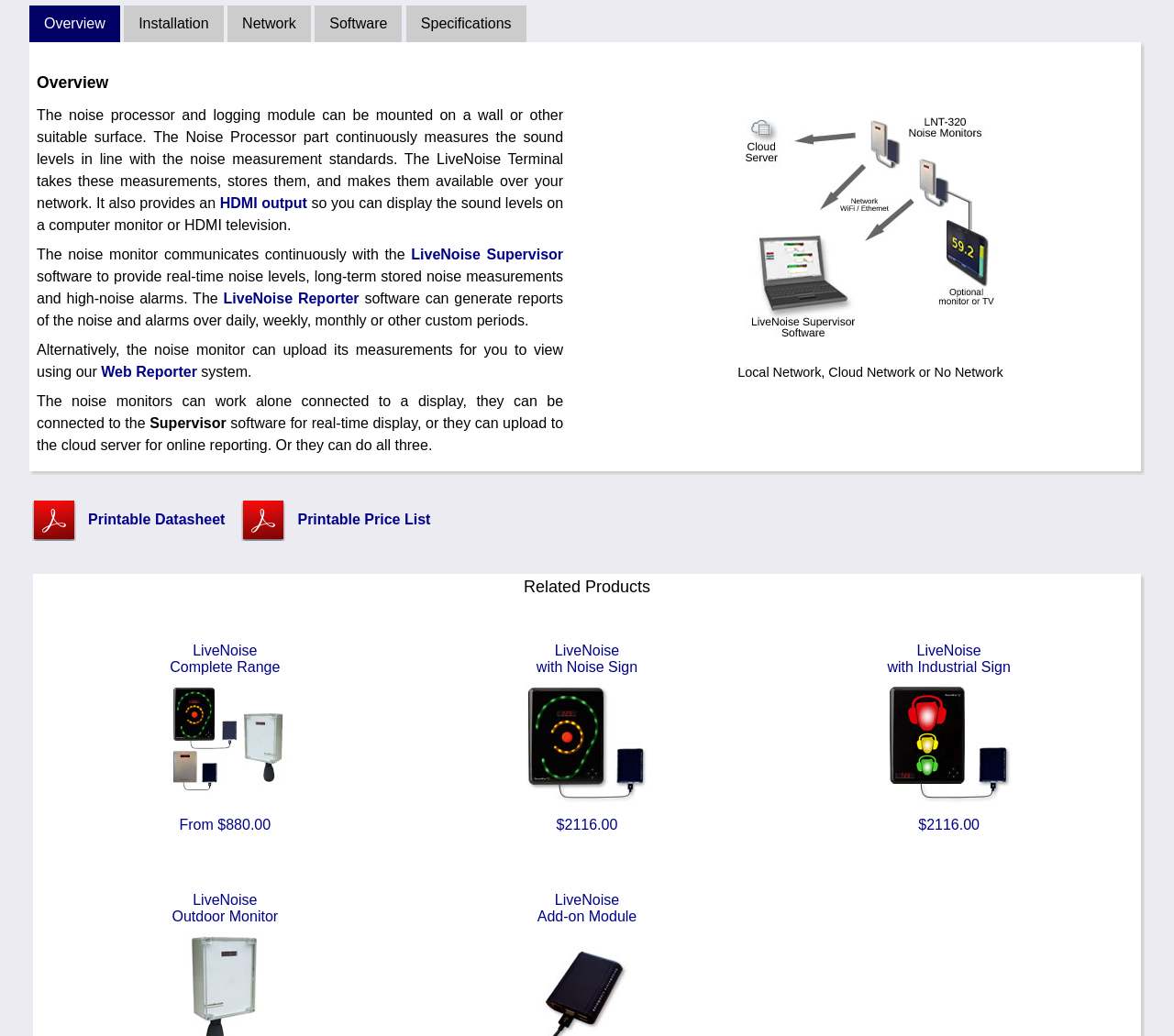Using the description: "Deutsch", identify the bounding box of the corresponding UI element in the screenshot.

None